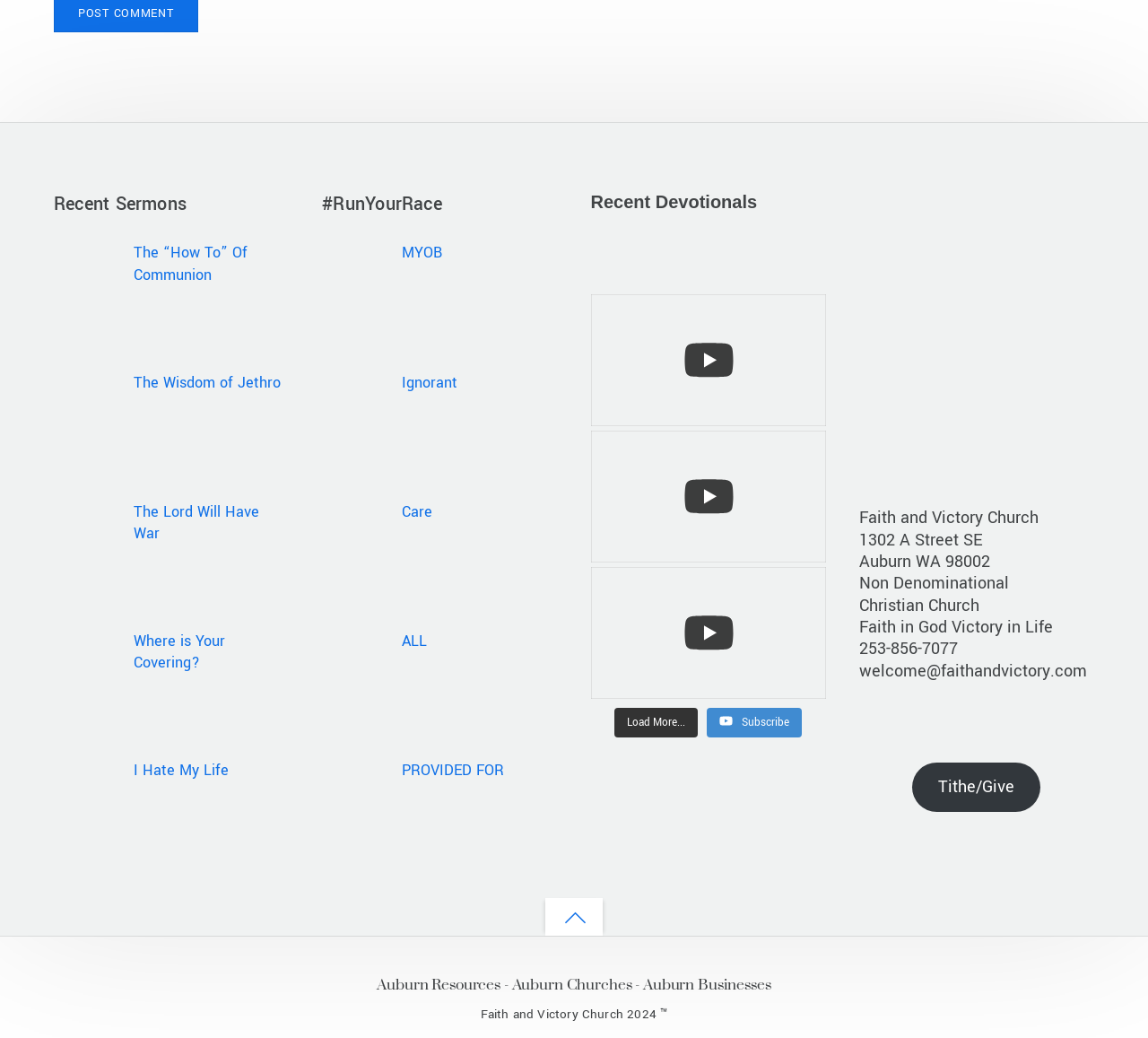Please locate the bounding box coordinates of the element that needs to be clicked to achieve the following instruction: "Click on the link to go to the home page". The coordinates should be four float numbers between 0 and 1, i.e., [left, top, right, bottom].

None